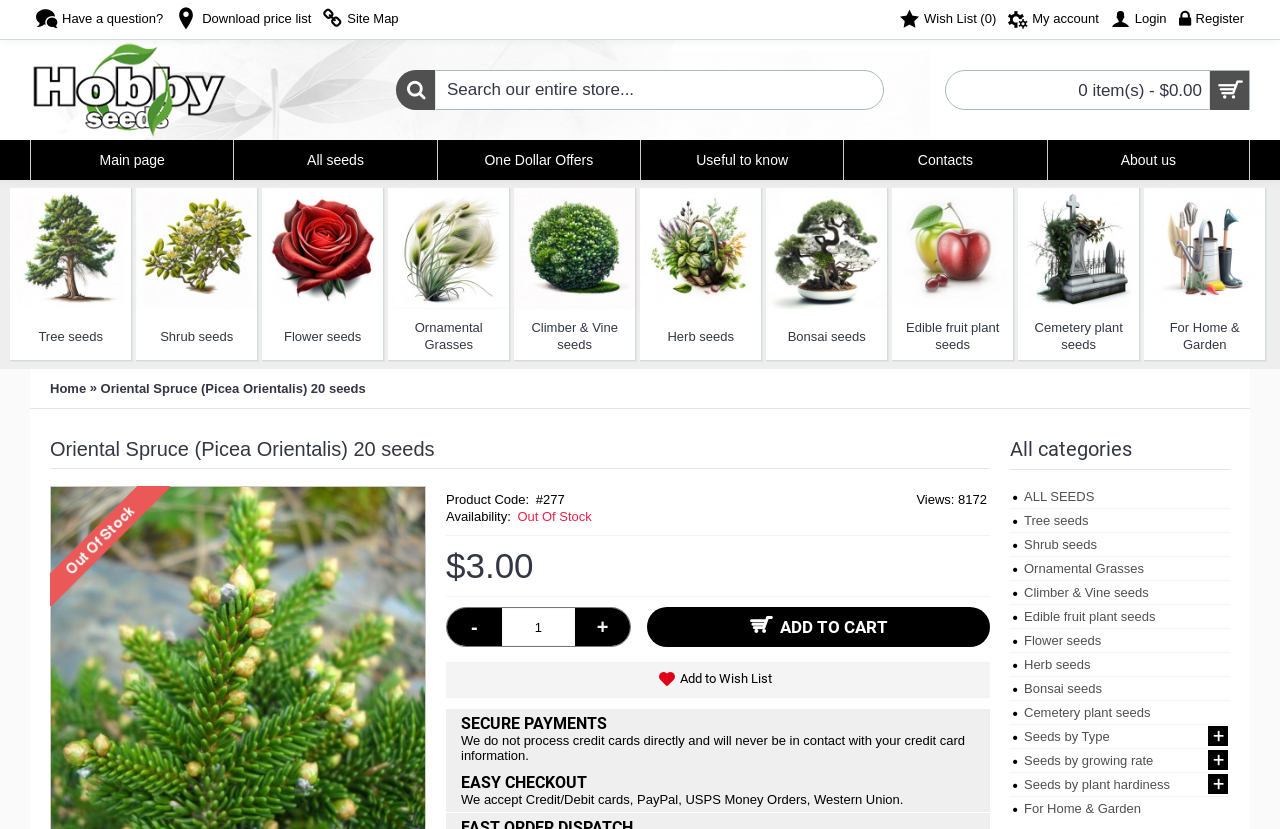How many items are in the shopping cart?
Provide a thorough and detailed answer to the question.

I found the answer by looking at the StaticText element with the text '0 item(s) - $0.00'. This element is located at the top right corner of the webpage, indicating the number of items in the shopping cart.